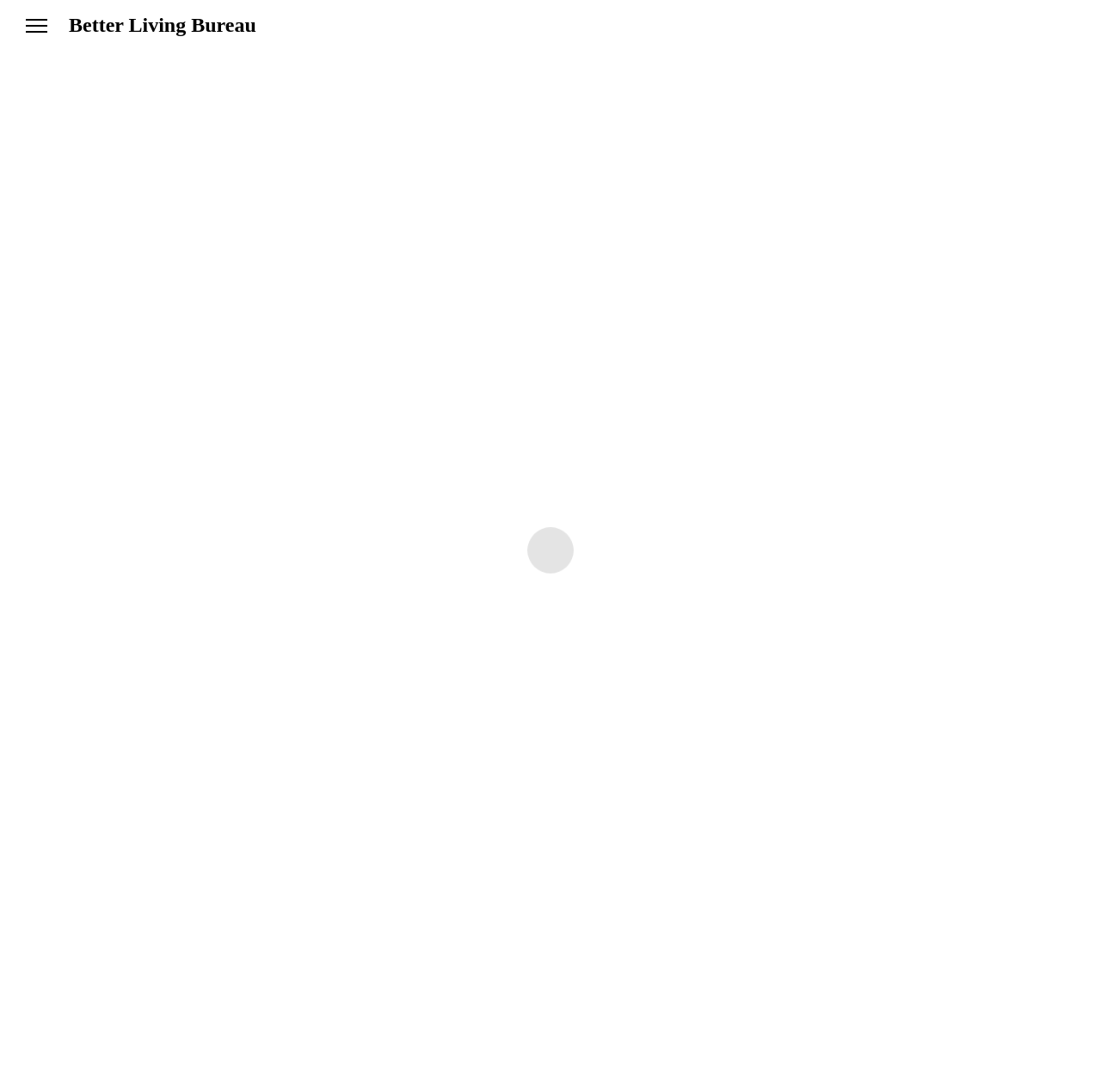Determine and generate the text content of the webpage's headline.

Better Living Bureau